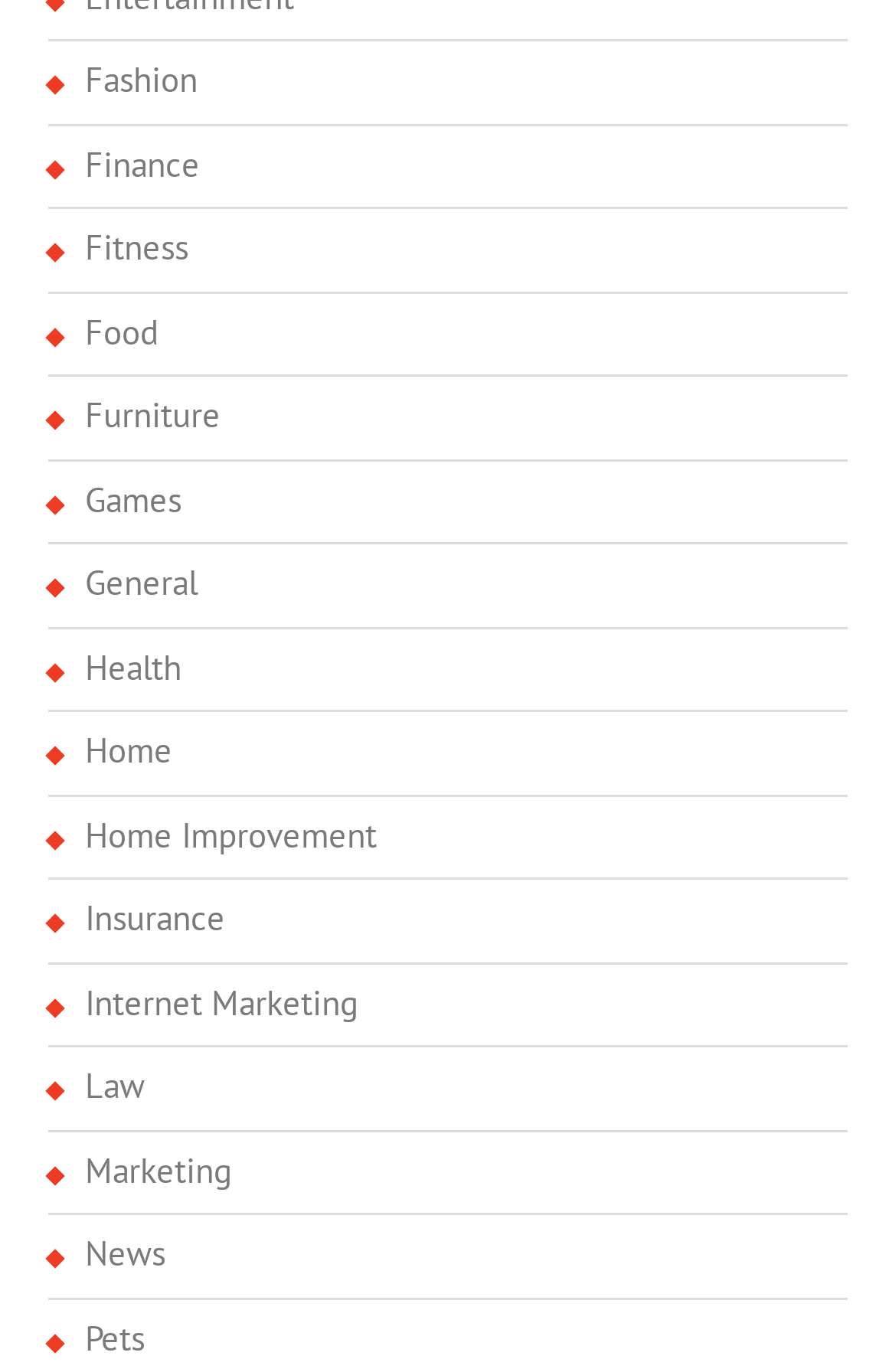Please identify the bounding box coordinates of the clickable element to fulfill the following instruction: "Read the article Reflections on Mortality: There’s No Time To Wait". The coordinates should be four float numbers between 0 and 1, i.e., [left, top, right, bottom].

None